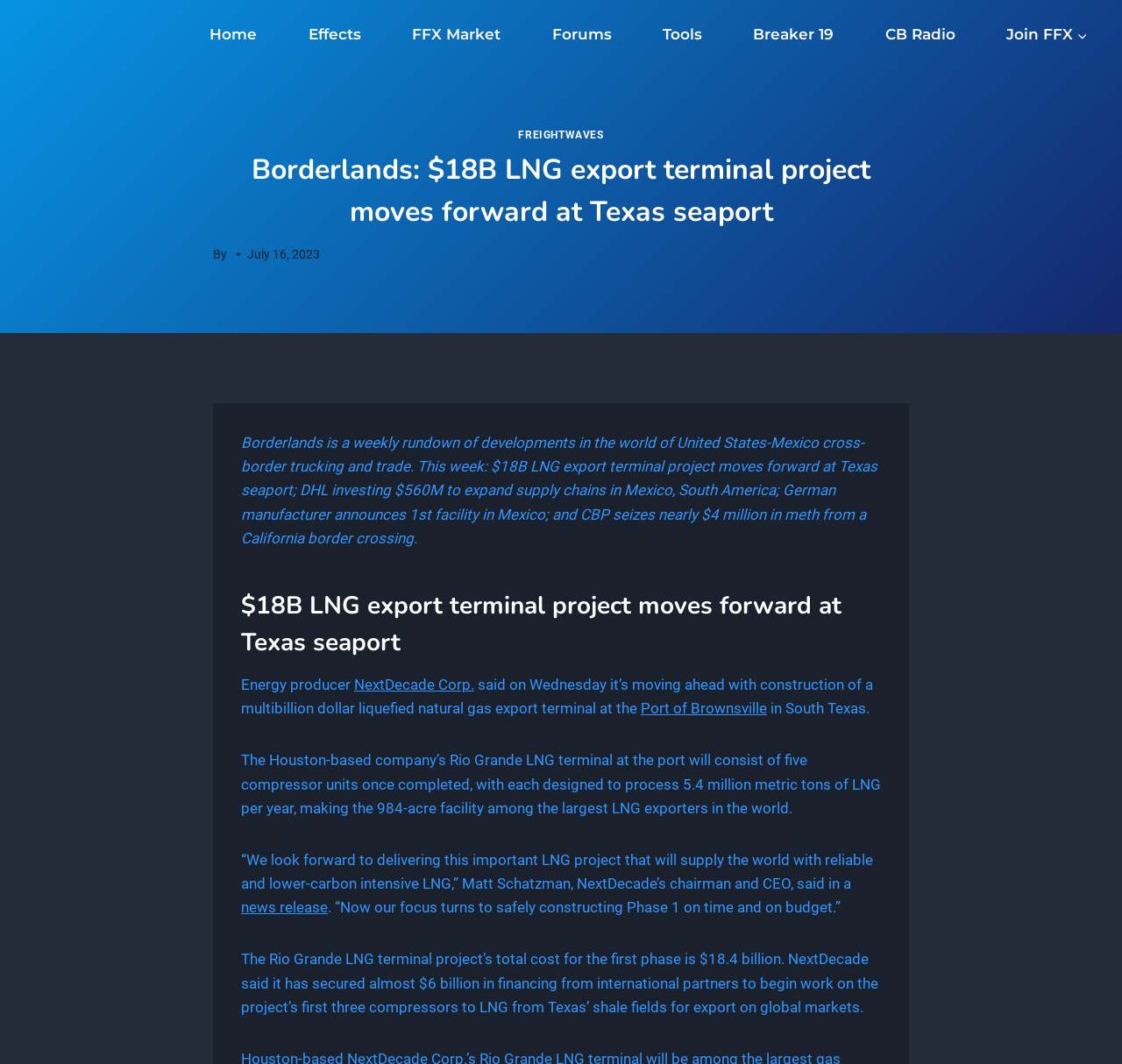Kindly determine the bounding box coordinates for the clickable area to achieve the given instruction: "Leave a comment".

None